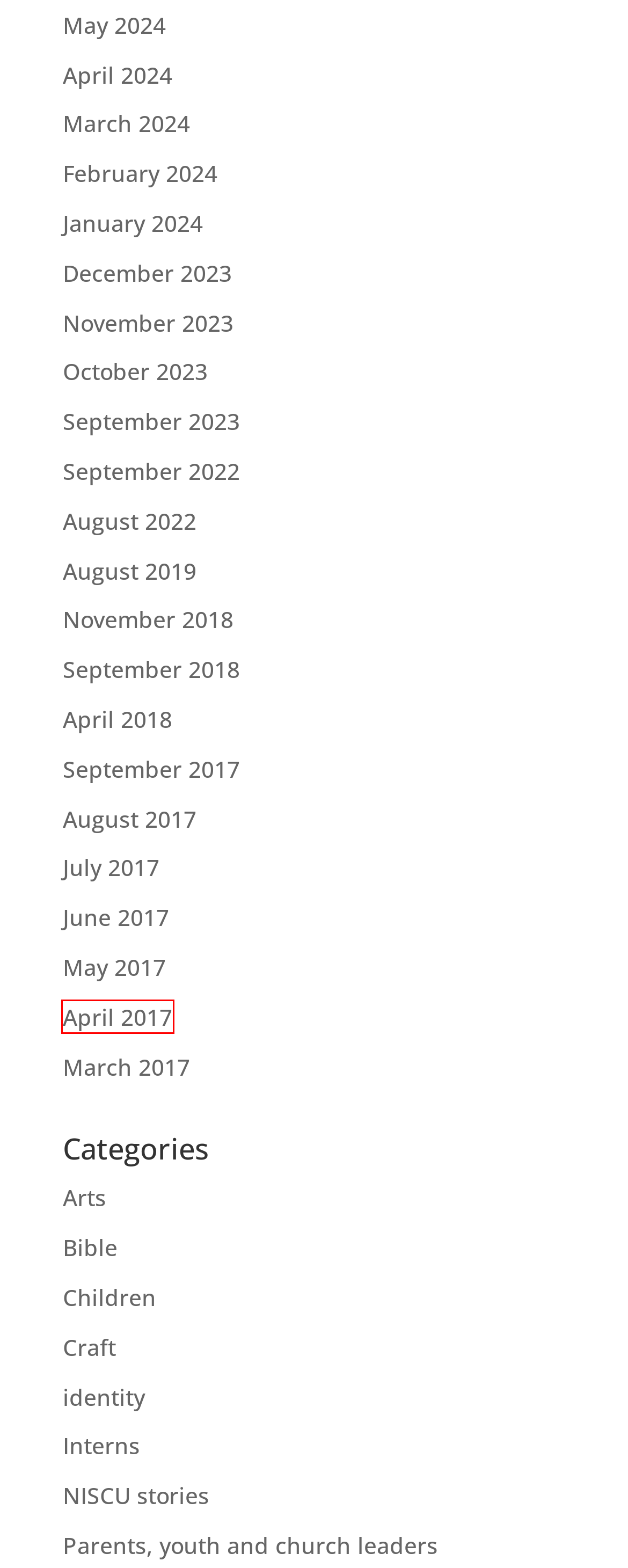You are given a screenshot depicting a webpage with a red bounding box around a UI element. Select the description that best corresponds to the new webpage after clicking the selected element. Here are the choices:
A. June, 2017 - niscu
B. April, 2018 - niscu
C. September, 2022 - niscu
D. November, 2018 - niscu
E. April, 2017 - niscu
F. March, 2024 - niscu
G. September, 2023 - niscu
H. March, 2017 - niscu

E